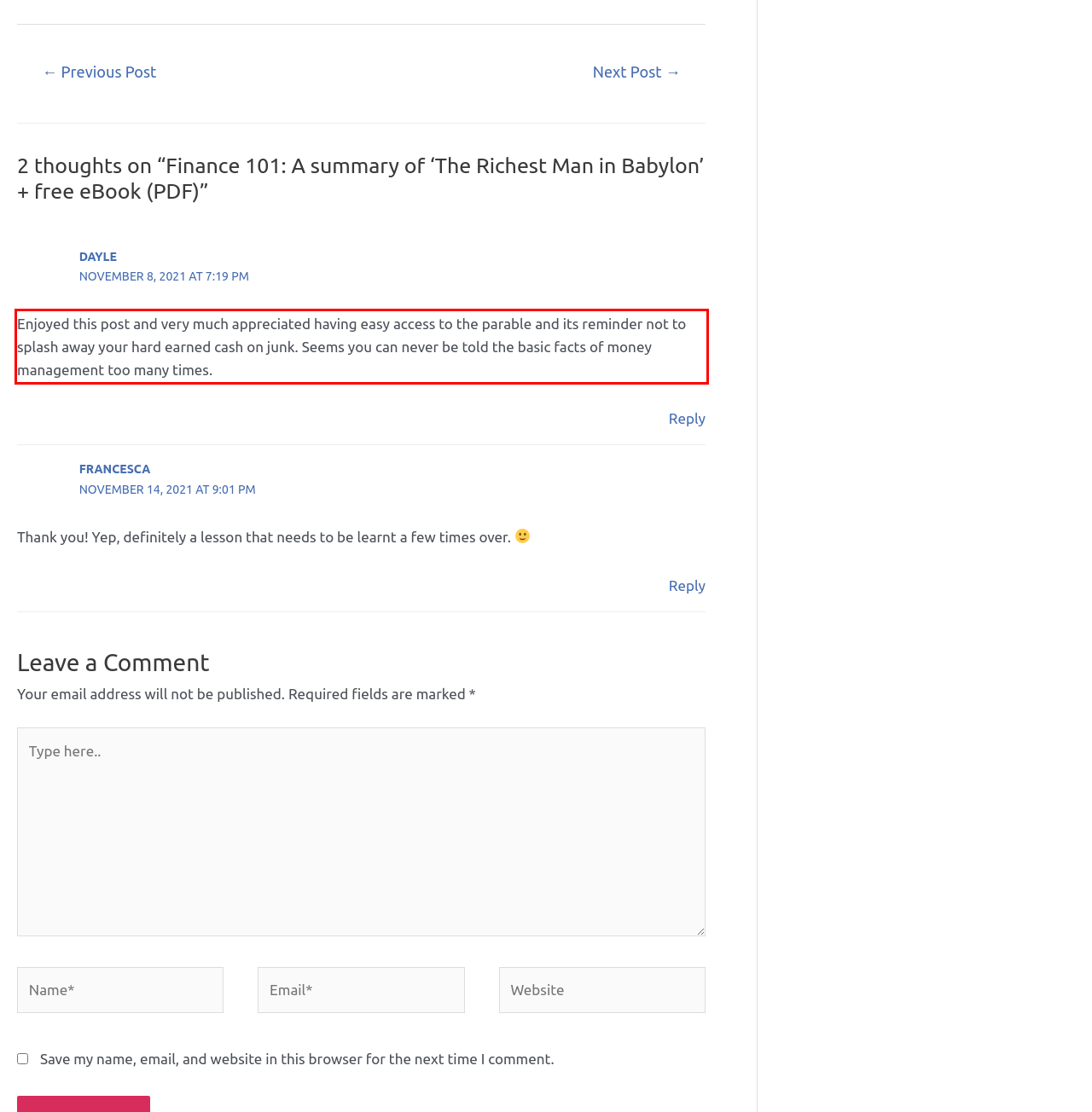Please look at the webpage screenshot and extract the text enclosed by the red bounding box.

Enjoyed this post and very much appreciated having easy access to the parable and its reminder not to splash away your hard earned cash on junk. Seems you can never be told the basic facts of money management too many times.